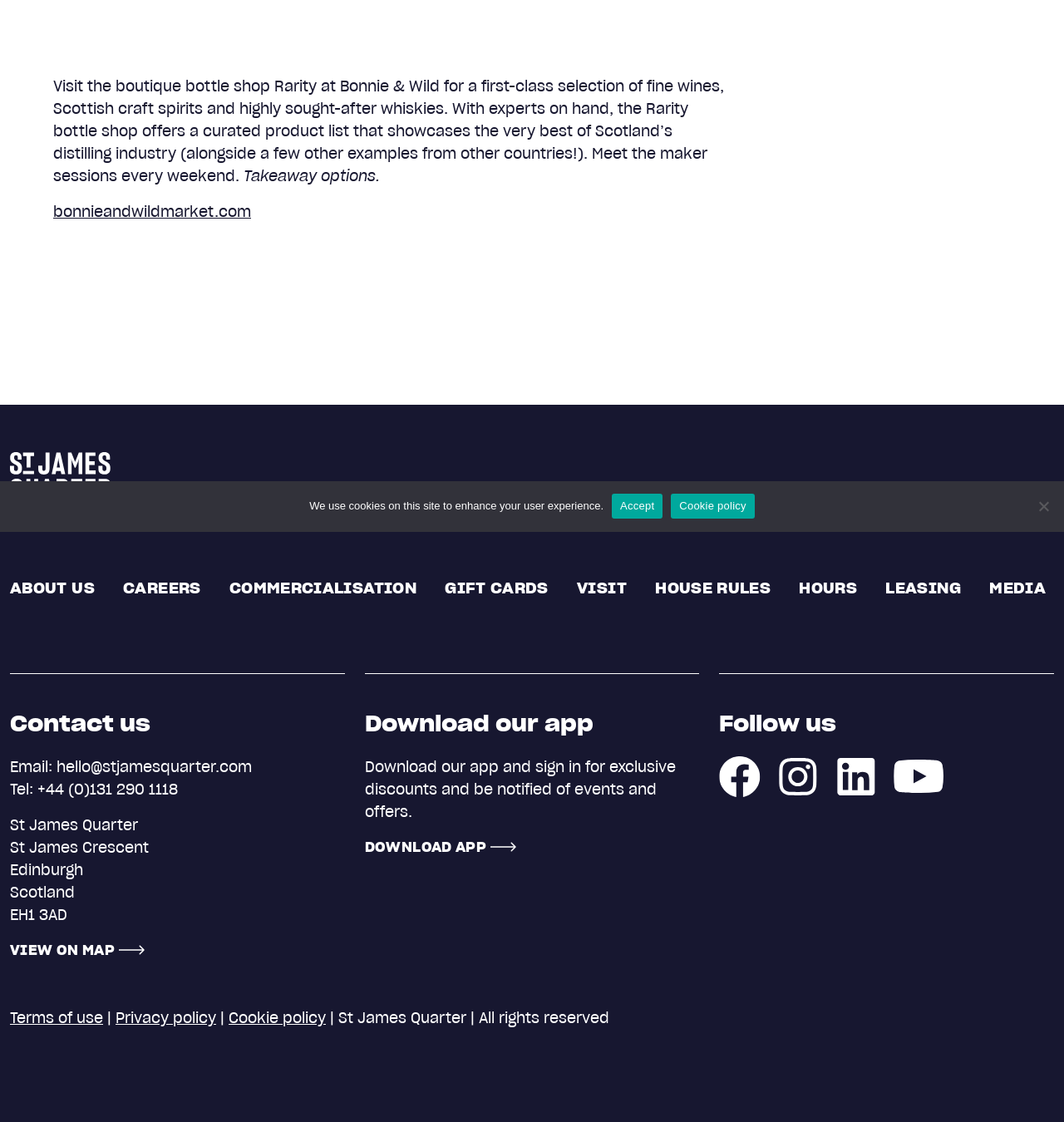Please find the bounding box coordinates (top-left x, top-left y, bottom-right x, bottom-right y) in the screenshot for the UI element described as follows: aria-label="Advertisement" name="aswift_1" title="Advertisement"

None